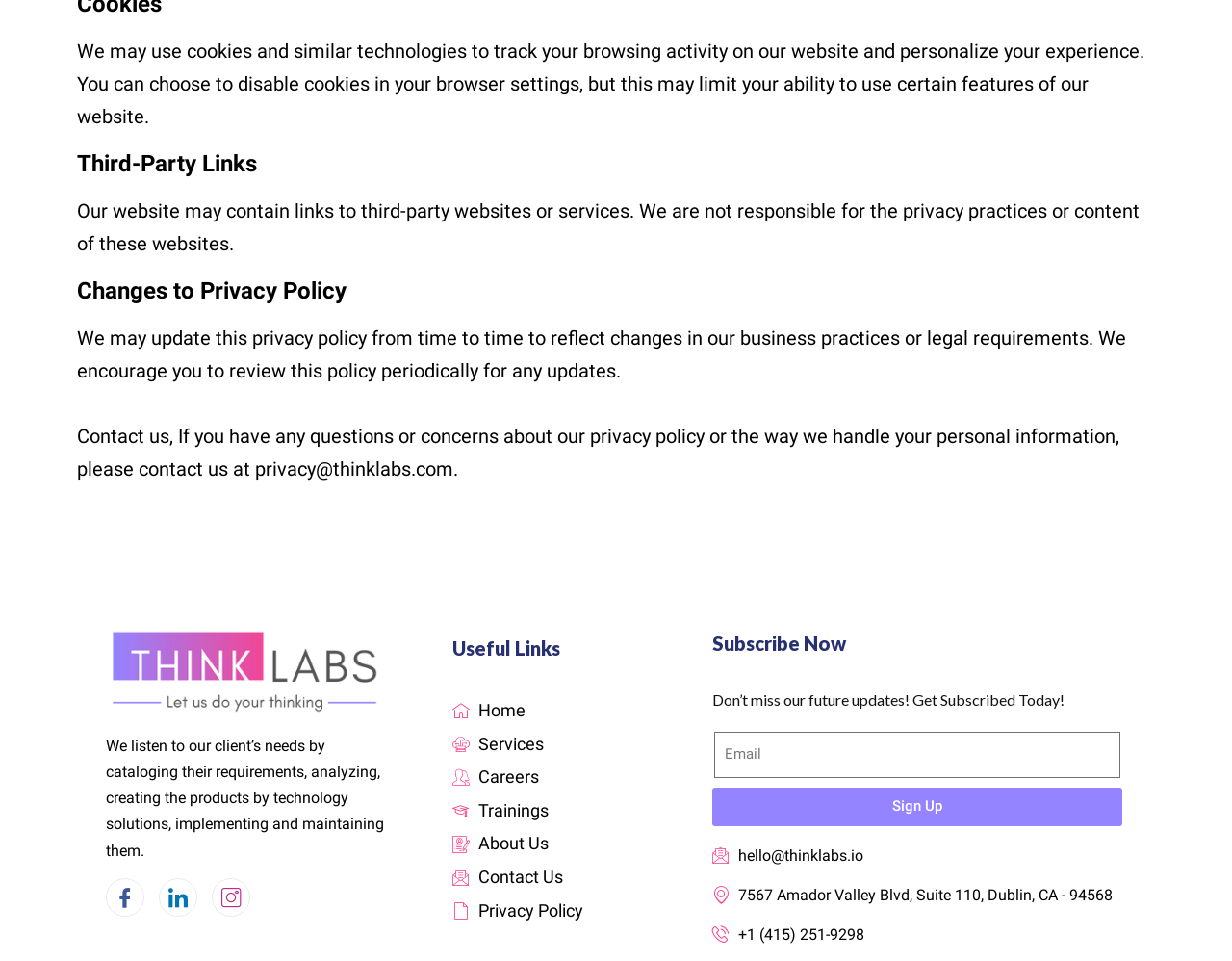Provide the bounding box coordinates of the UI element that matches the description: "Inverter".

None